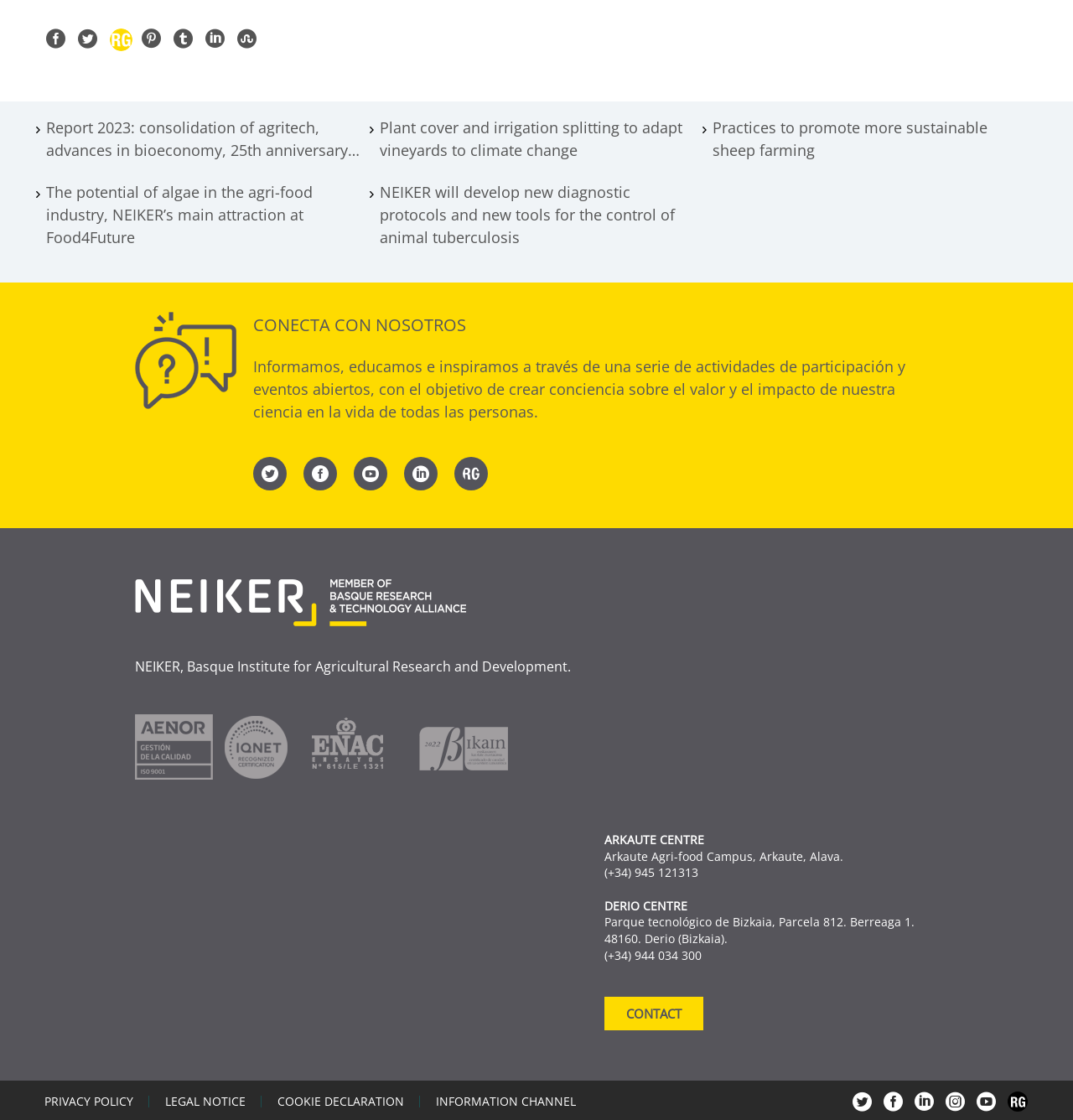Provide the bounding box coordinates for the UI element described in this sentence: "title="Twitter"". The coordinates should be four float values between 0 and 1, i.e., [left, top, right, bottom].

[0.073, 0.025, 0.091, 0.043]